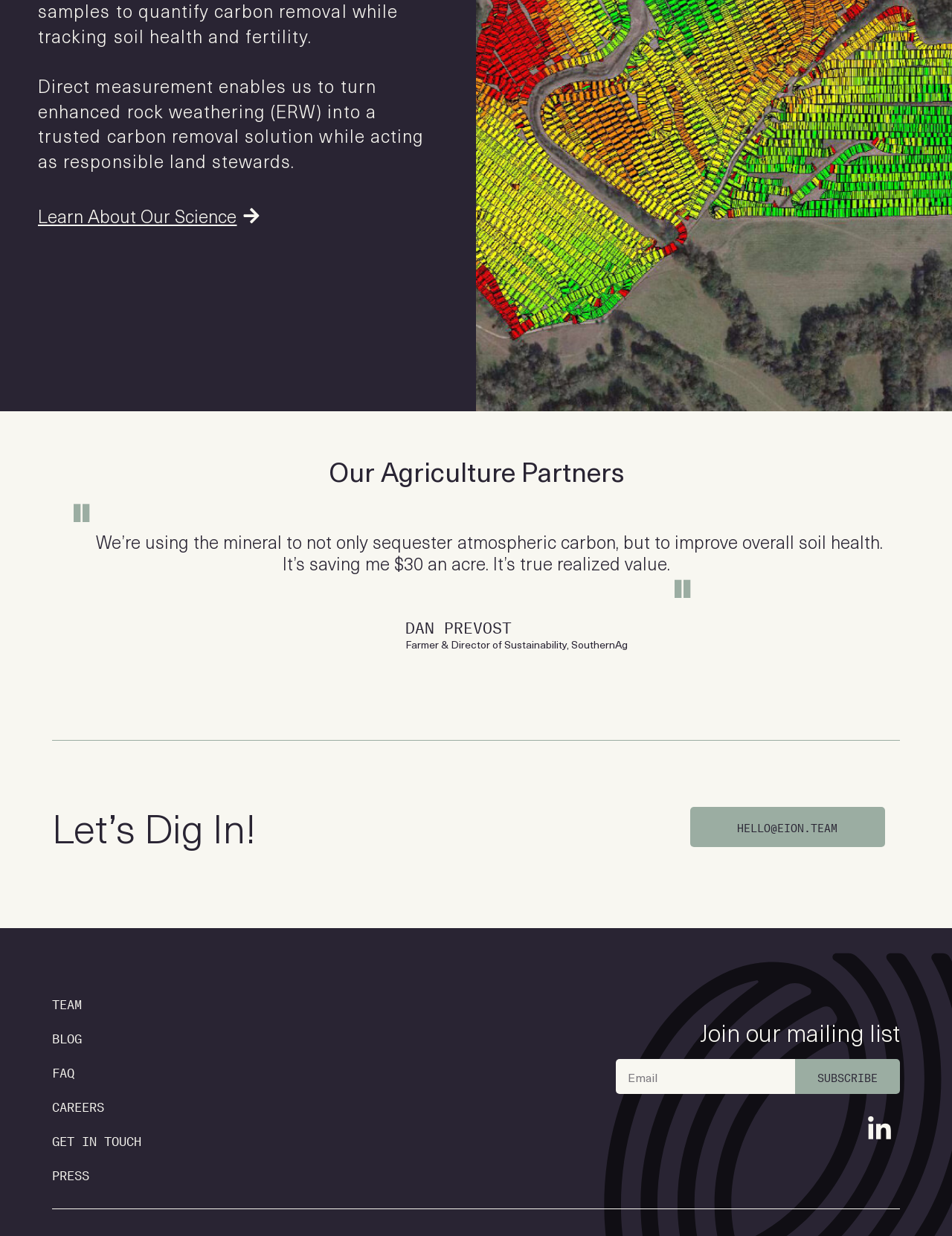What is the name of the CEO of AGRIgate? Look at the image and give a one-word or short phrase answer.

CAM SMITH